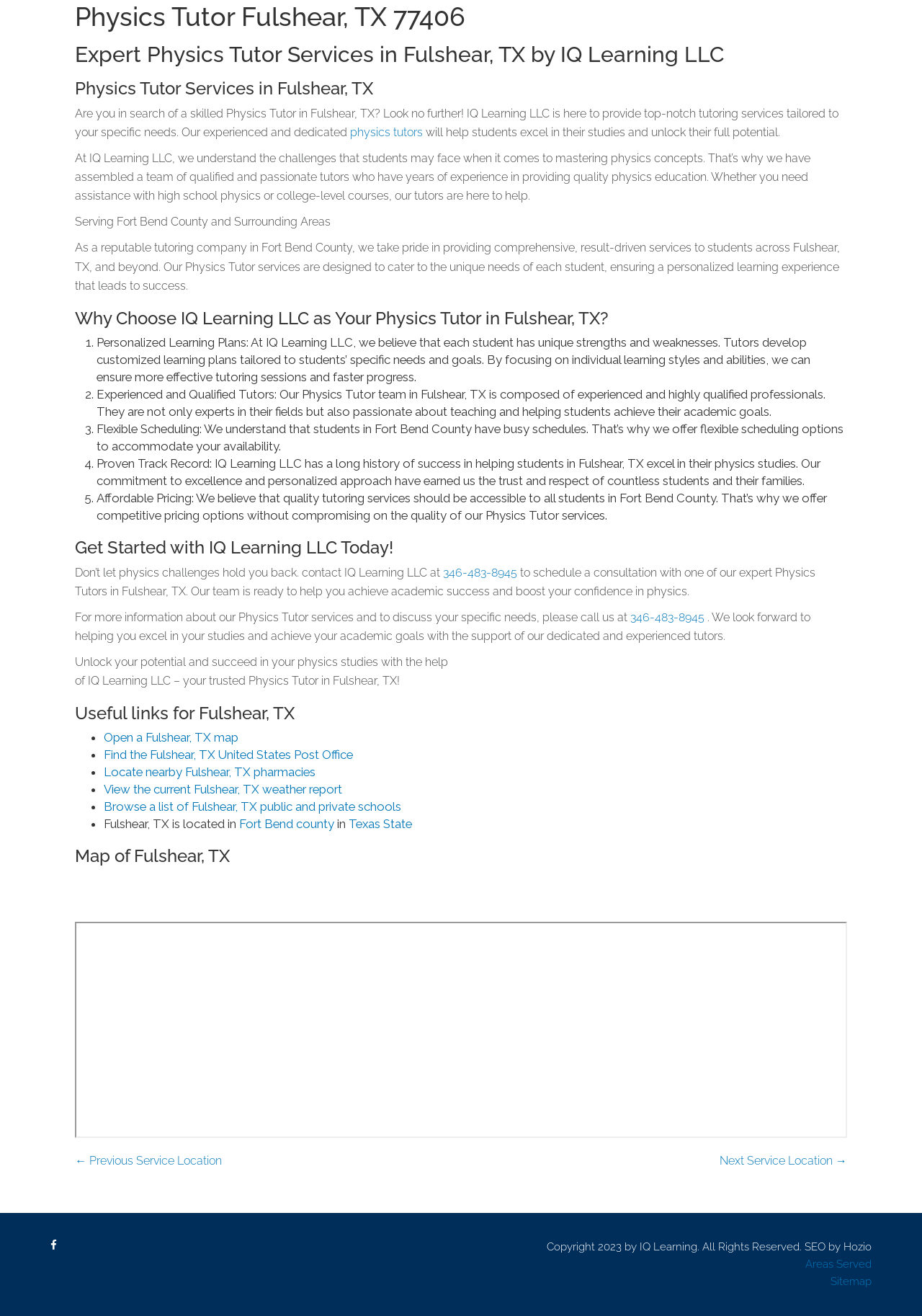Determine the bounding box of the UI component based on this description: "Open a Fulshear, TX map". The bounding box coordinates should be four float values between 0 and 1, i.e., [left, top, right, bottom].

[0.113, 0.555, 0.259, 0.566]